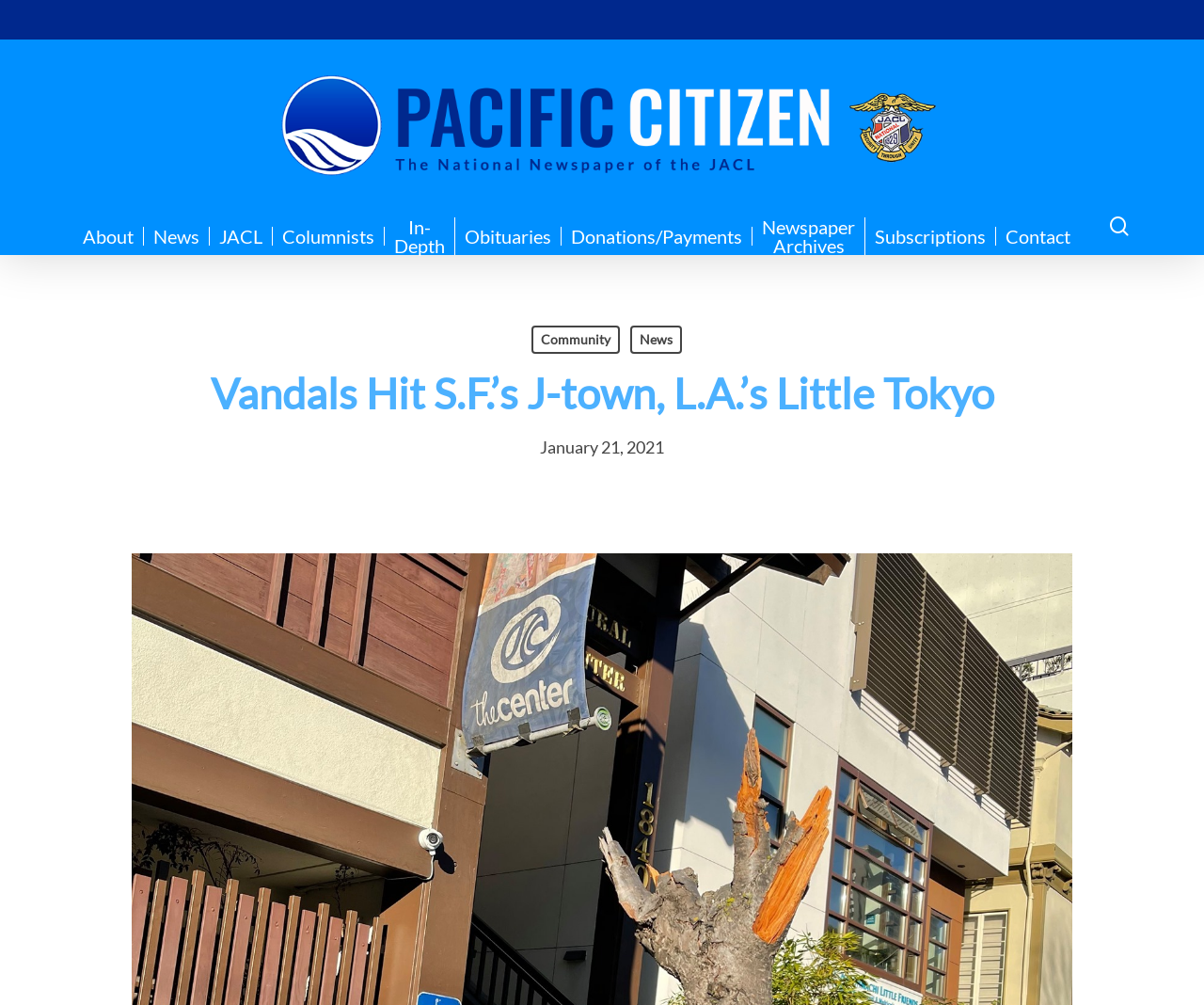Please specify the bounding box coordinates for the clickable region that will help you carry out the instruction: "Contact the website".

[0.827, 0.225, 0.897, 0.244]